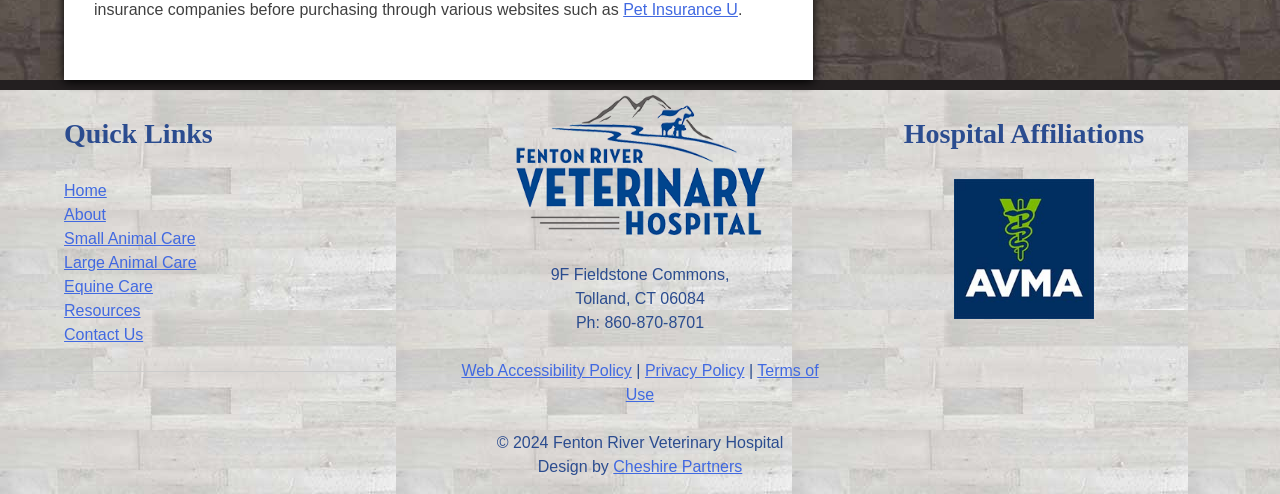Given the element description parent_node: 9F Fieldstone Commons,, predict the bounding box coordinates for the UI element in the webpage screenshot. The format should be (top-left x, top-left y, bottom-right x, bottom-right y), and the values should be between 0 and 1.

[0.402, 0.458, 0.598, 0.492]